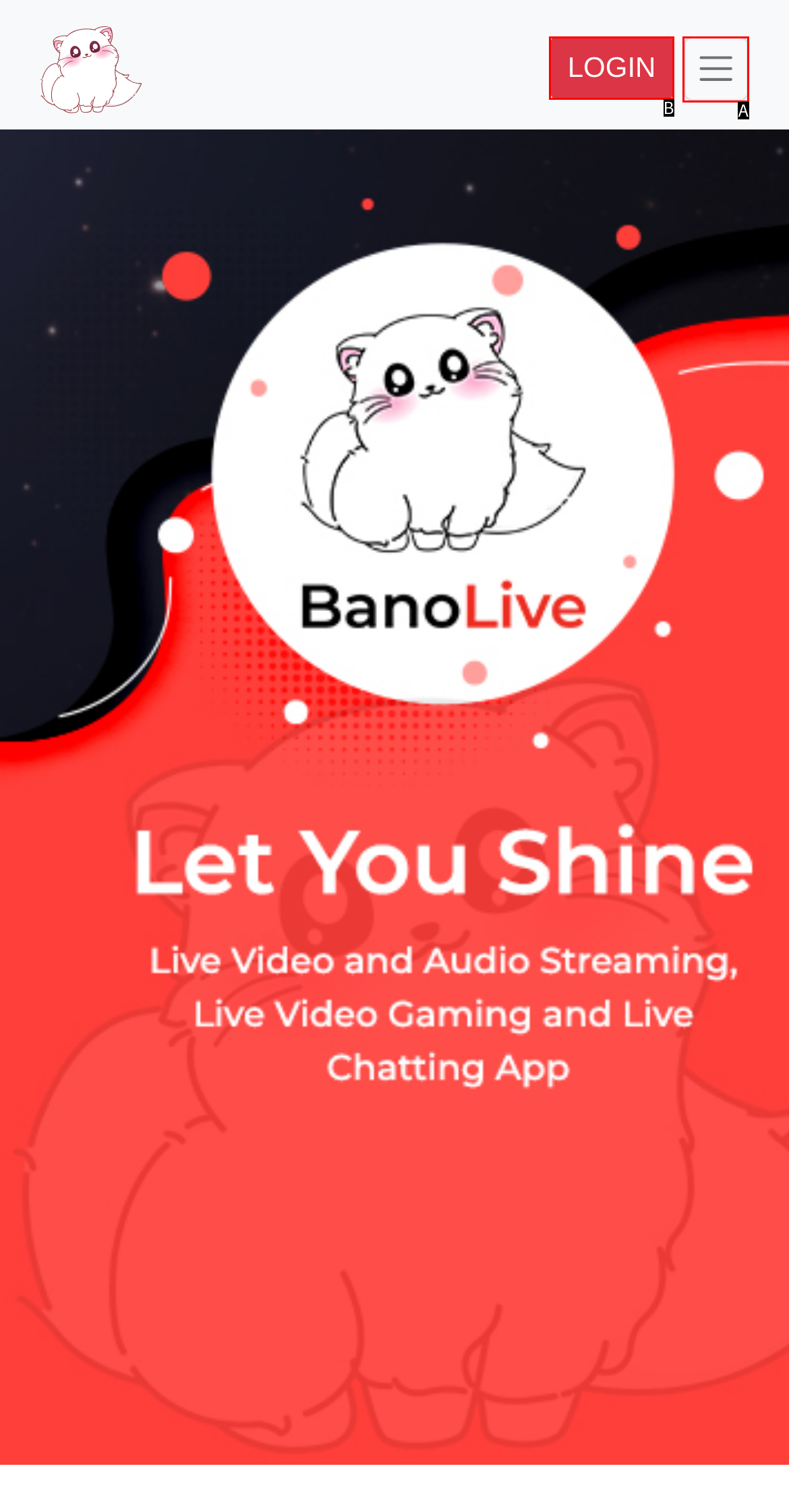Given the description: parent_node: LOGIN aria-label="Toggle navigation", identify the HTML element that corresponds to it. Respond with the letter of the correct option.

A